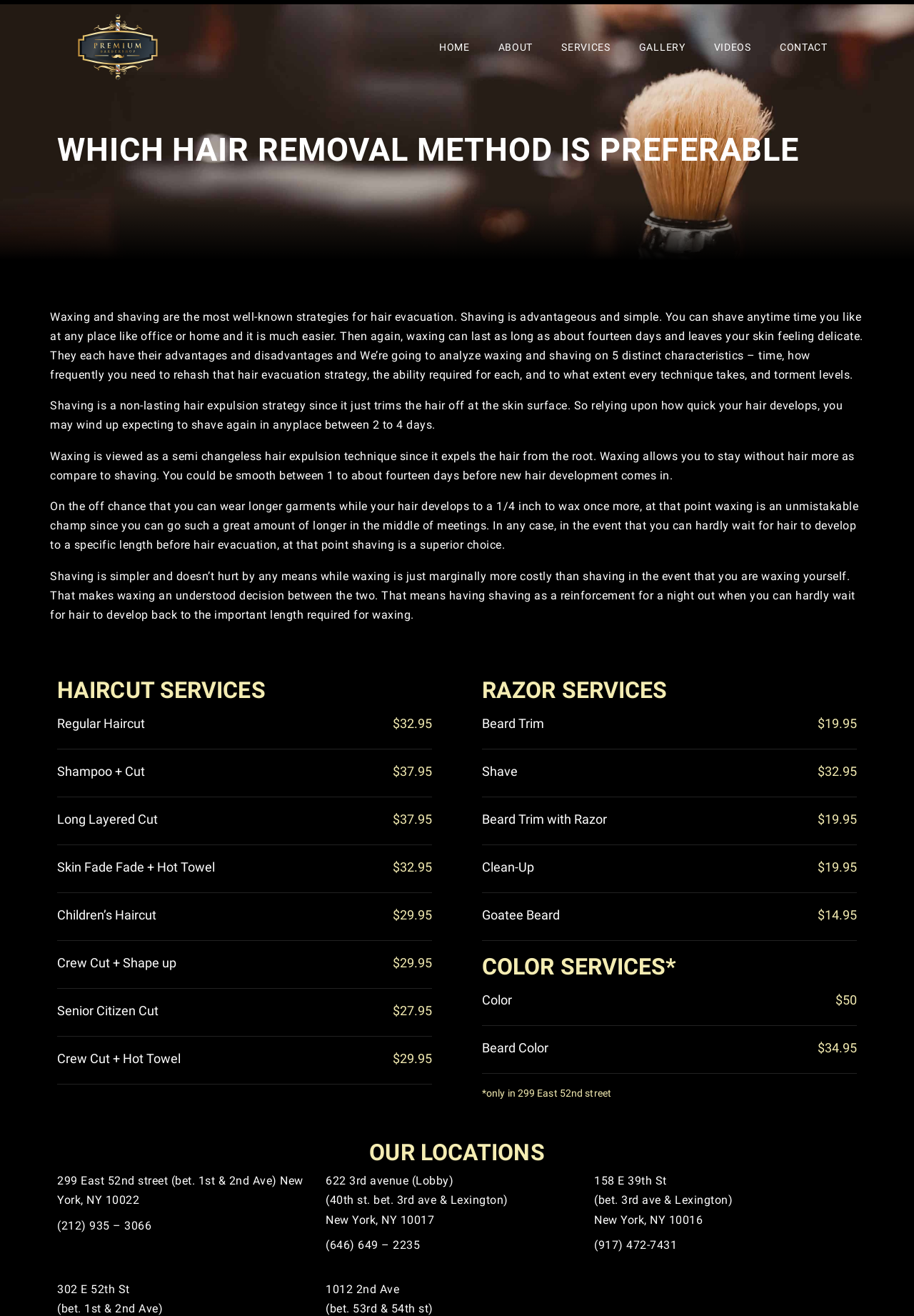Please identify the bounding box coordinates of the element that needs to be clicked to perform the following instruction: "Go to Bitstack".

None